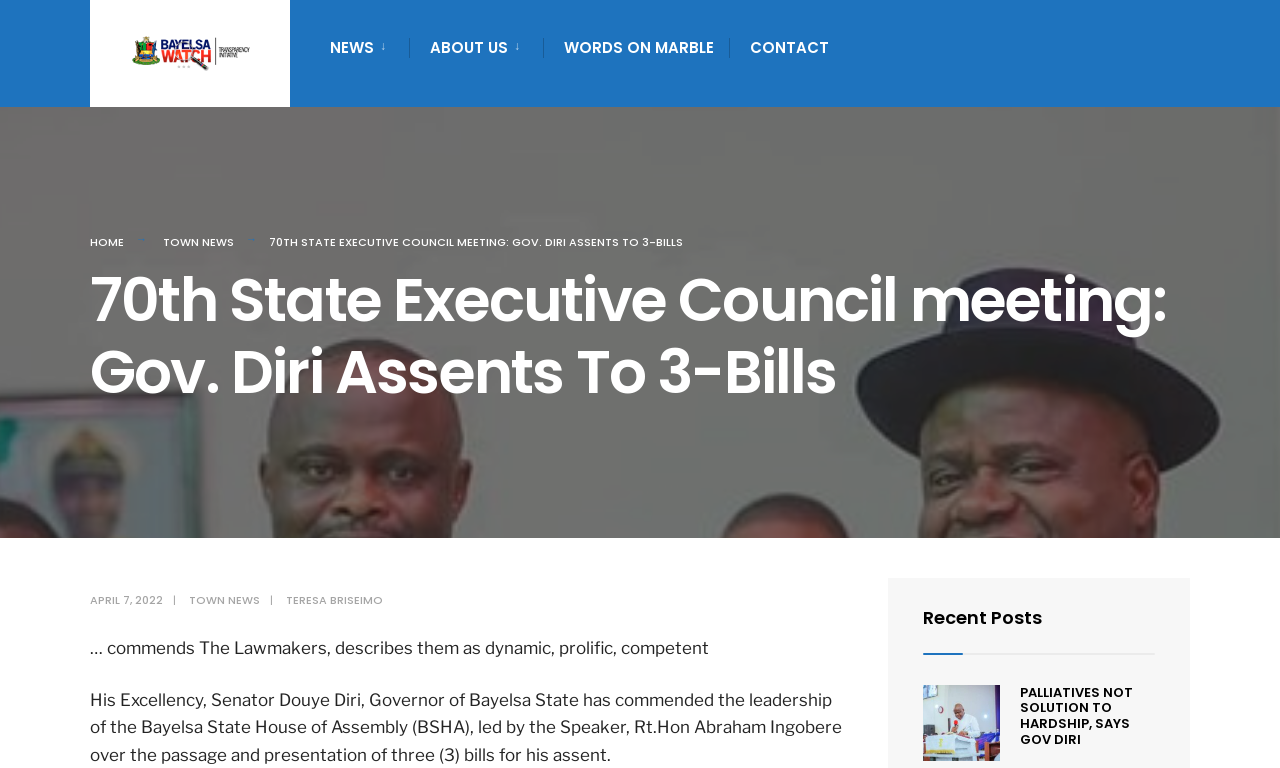Use one word or a short phrase to answer the question provided: 
How many bills did the governor assent to?

3